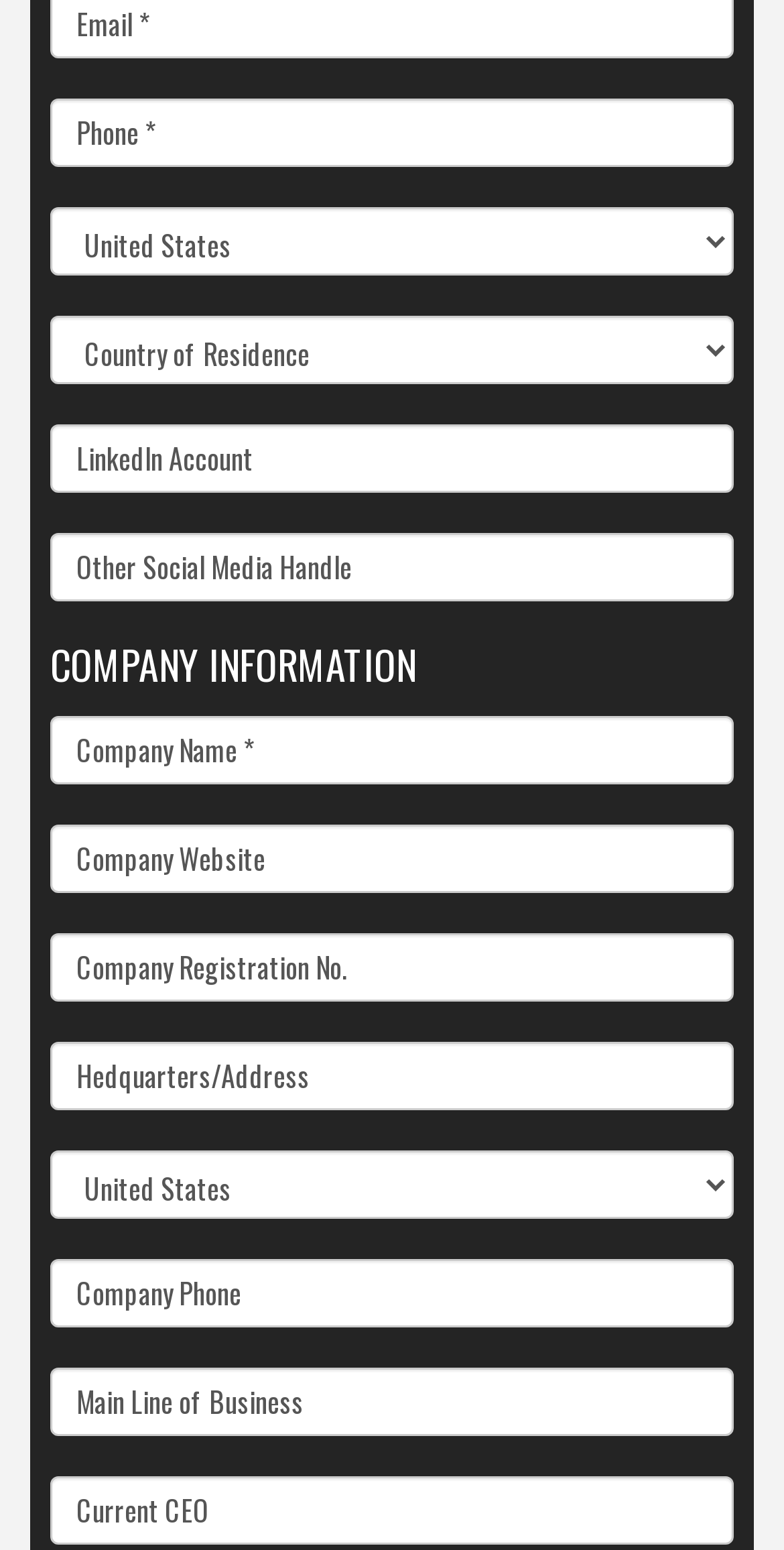Provide a brief response to the question using a single word or phrase: 
What is the label of the first combobox?

Phone *